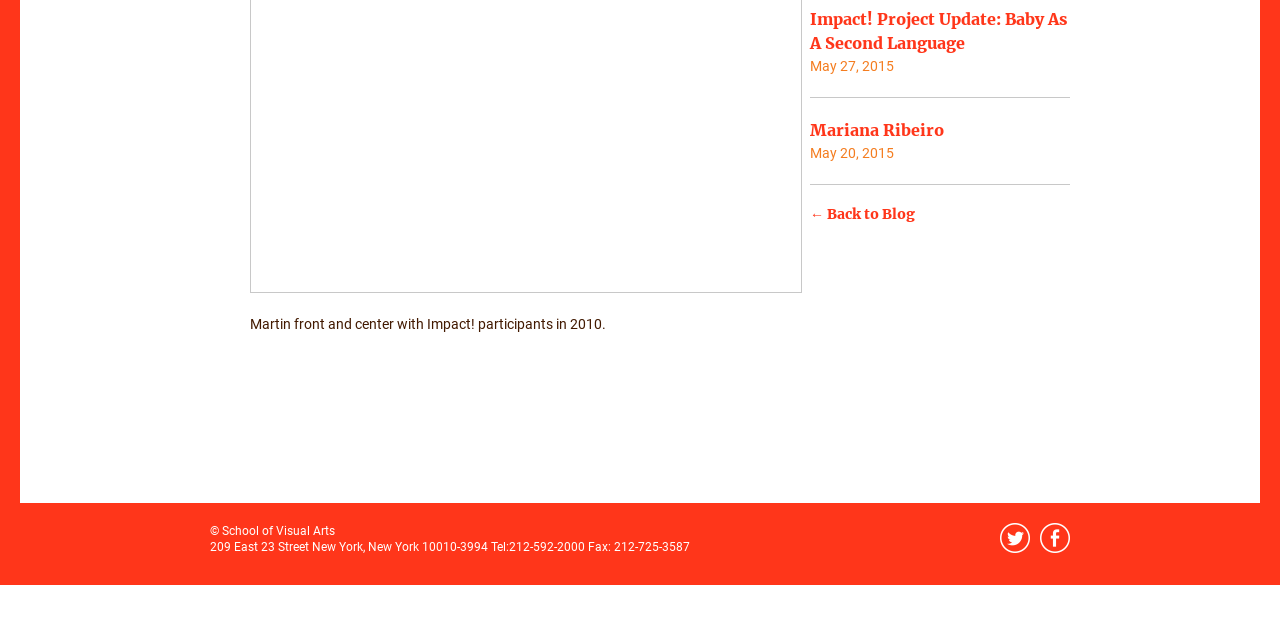Using the provided description: "Mariana Ribeiro", find the bounding box coordinates of the corresponding UI element. The output should be four float numbers between 0 and 1, in the format [left, top, right, bottom].

[0.633, 0.188, 0.738, 0.219]